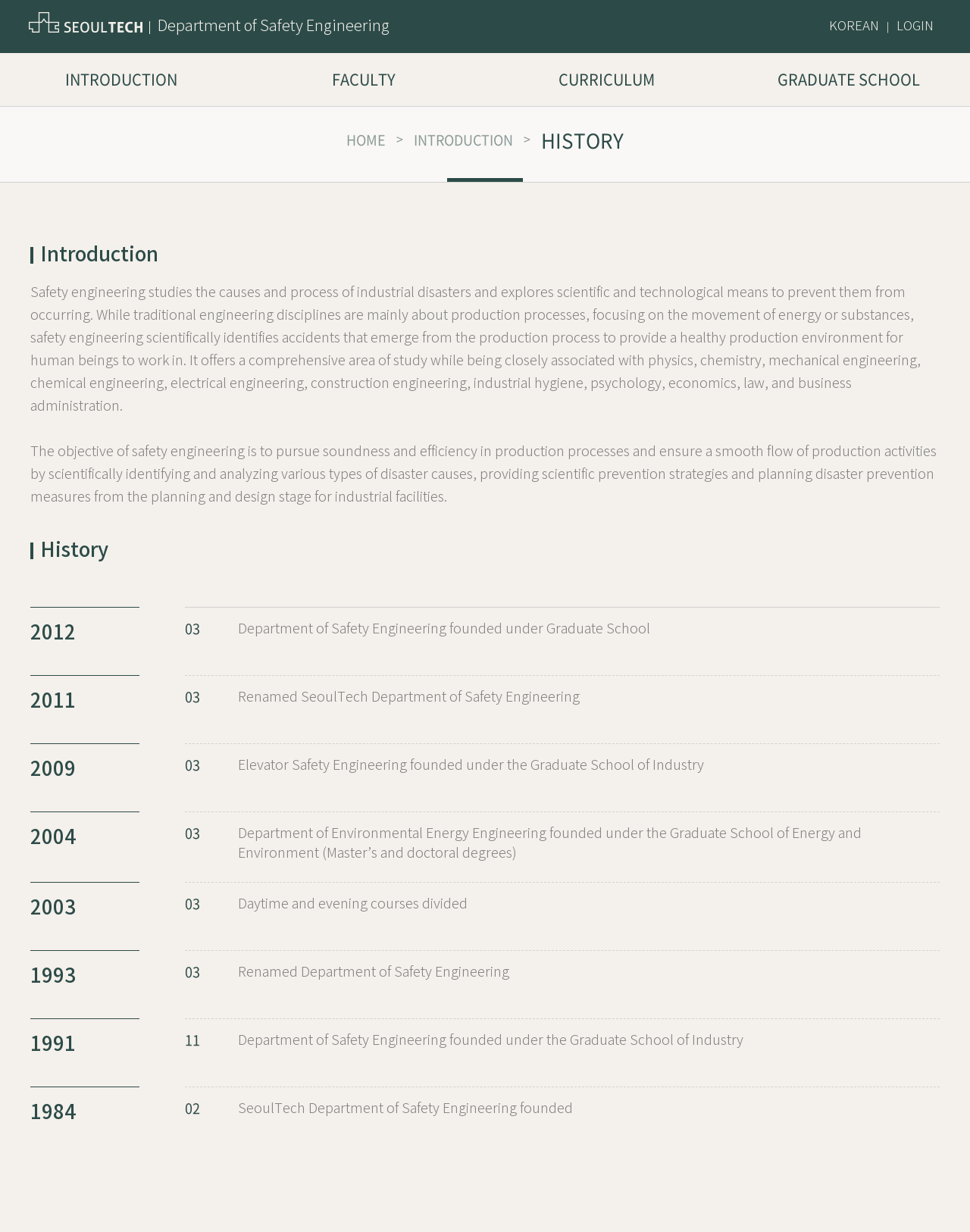Based on the image, provide a detailed response to the question:
What is the focus of traditional engineering disciplines?

The webpage states that traditional engineering disciplines are mainly about production processes, focusing on the movement of energy or substances, whereas safety engineering scientifically identifies accidents that emerge from the production process to provide a healthy production environment for human beings to work in.